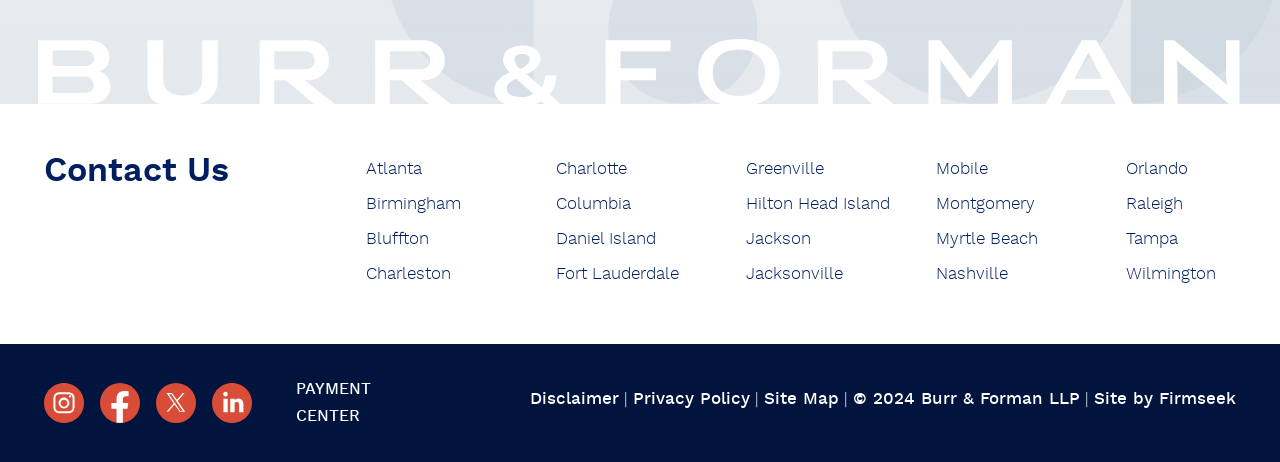Identify the bounding box for the described UI element. Provide the coordinates in (top-left x, top-left y, bottom-right x, bottom-right y) format with values ranging from 0 to 1: Columbia

[0.434, 0.422, 0.493, 0.459]